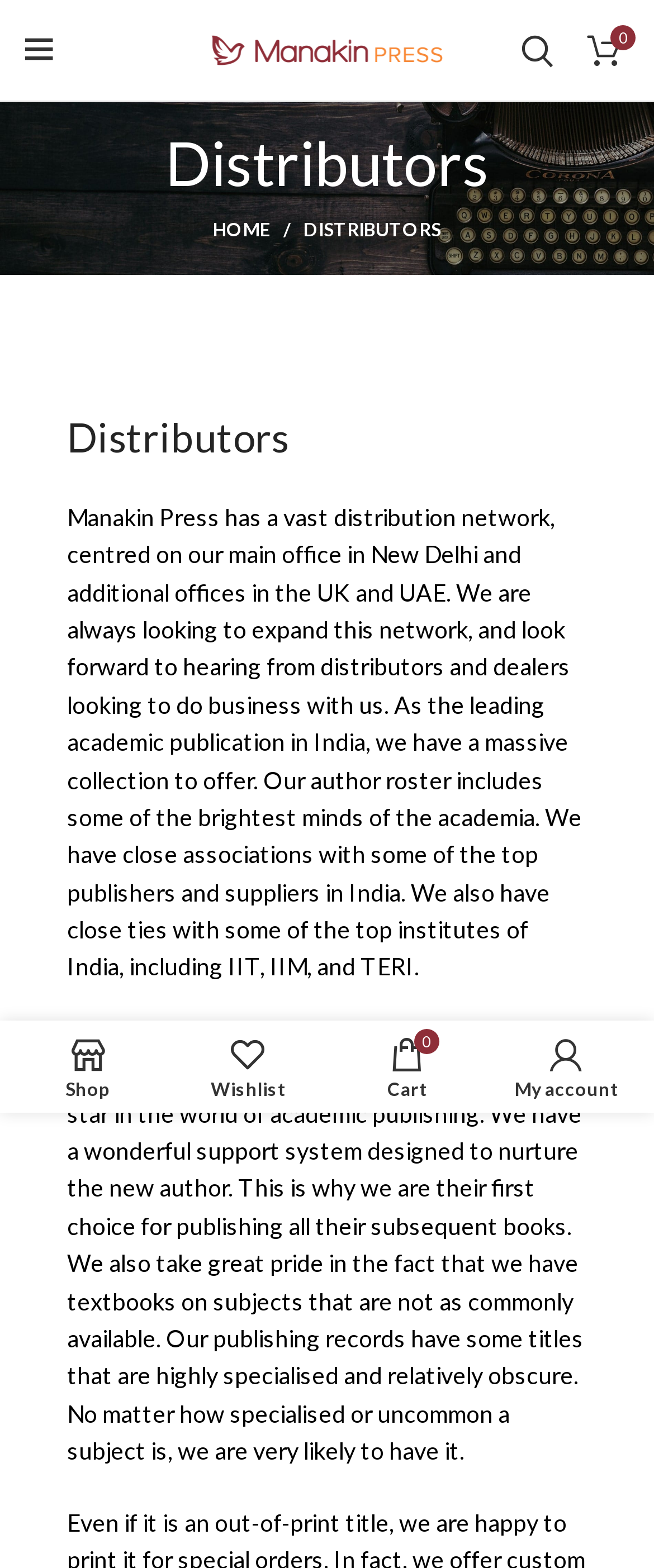Locate the bounding box coordinates of the element I should click to achieve the following instruction: "Open mobile menu".

[0.013, 0.011, 0.108, 0.053]